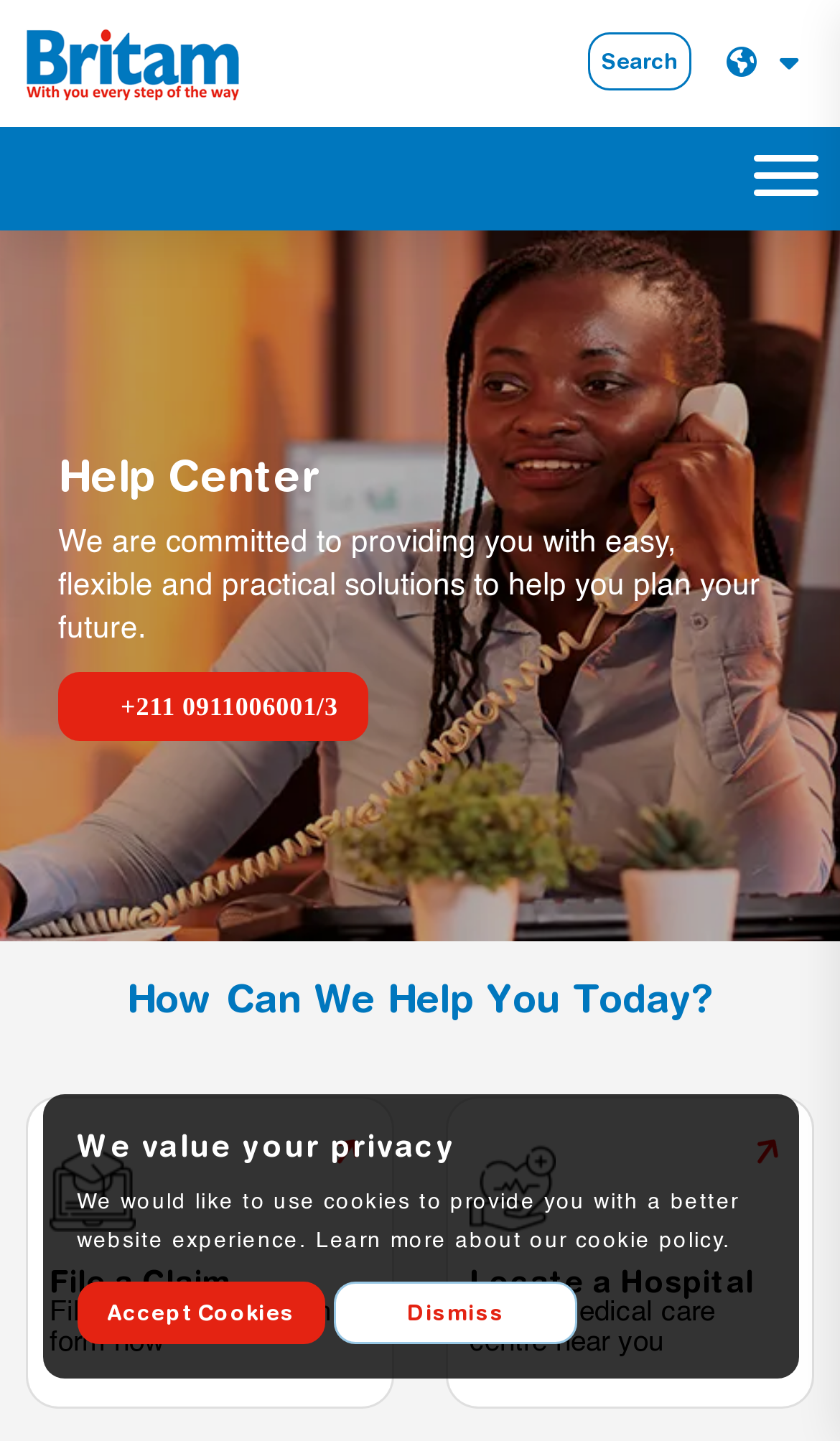What is the phone number to contact for help?
Please interpret the details in the image and answer the question thoroughly.

I found the phone number by looking at the link element with the text '+211 0911006001/3' which is located below the 'Help Center' heading.